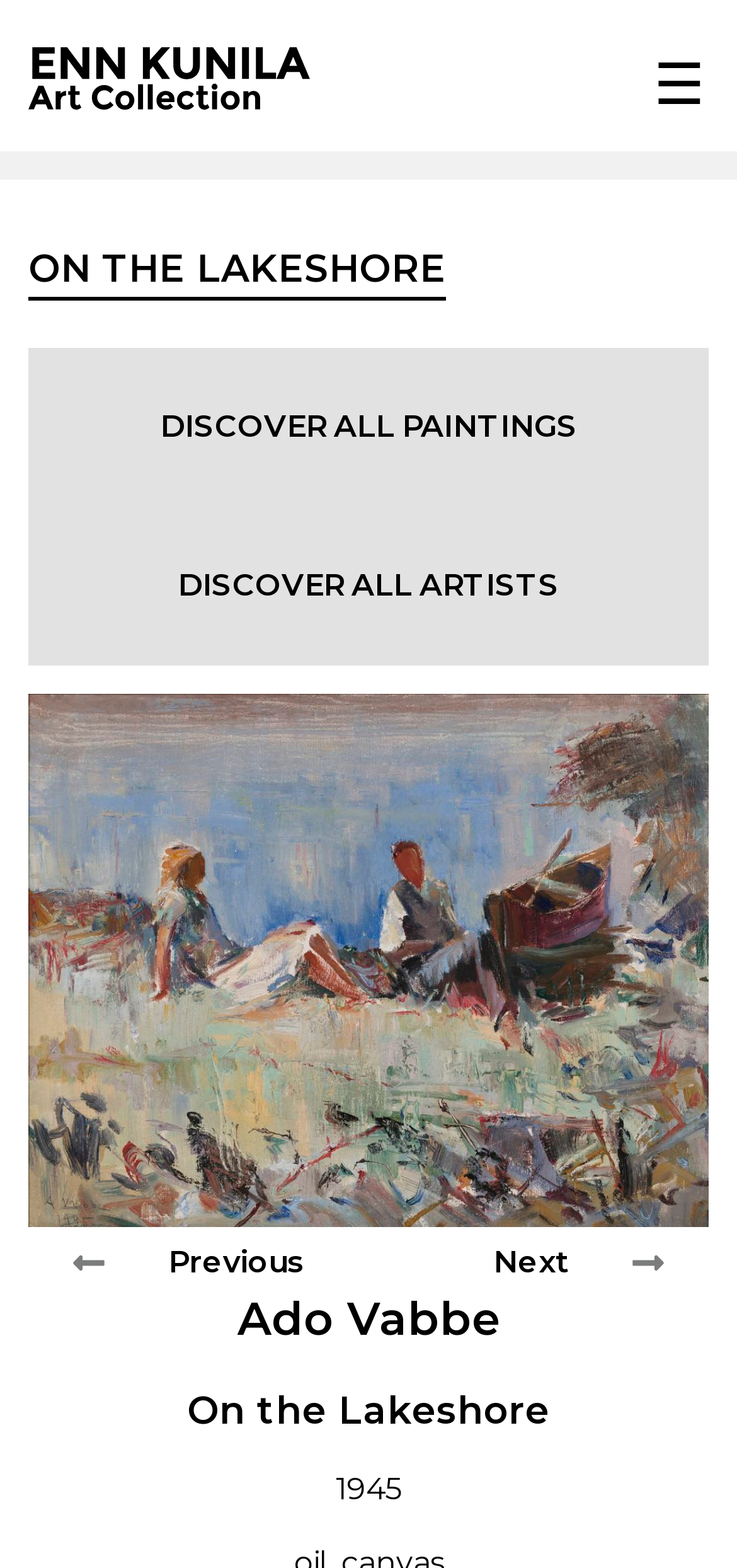Please identify the coordinates of the bounding box that should be clicked to fulfill this instruction: "Go to COLLECTION".

[0.356, 0.164, 0.644, 0.193]